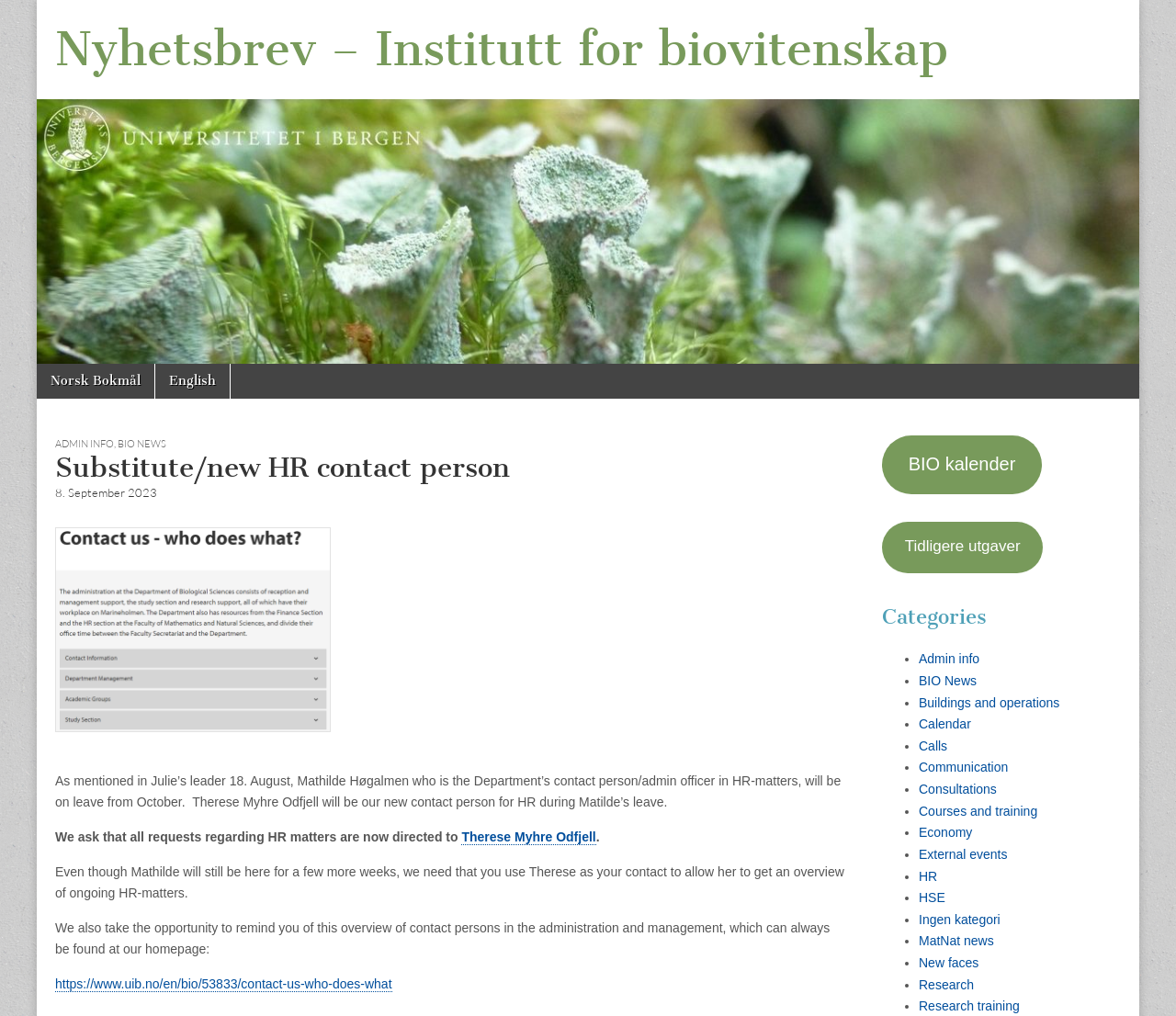Locate the bounding box coordinates of the clickable area to execute the instruction: "Read the 'Substitute/new HR contact person' news". Provide the coordinates as four float numbers between 0 and 1, represented as [left, top, right, bottom].

[0.047, 0.445, 0.719, 0.476]